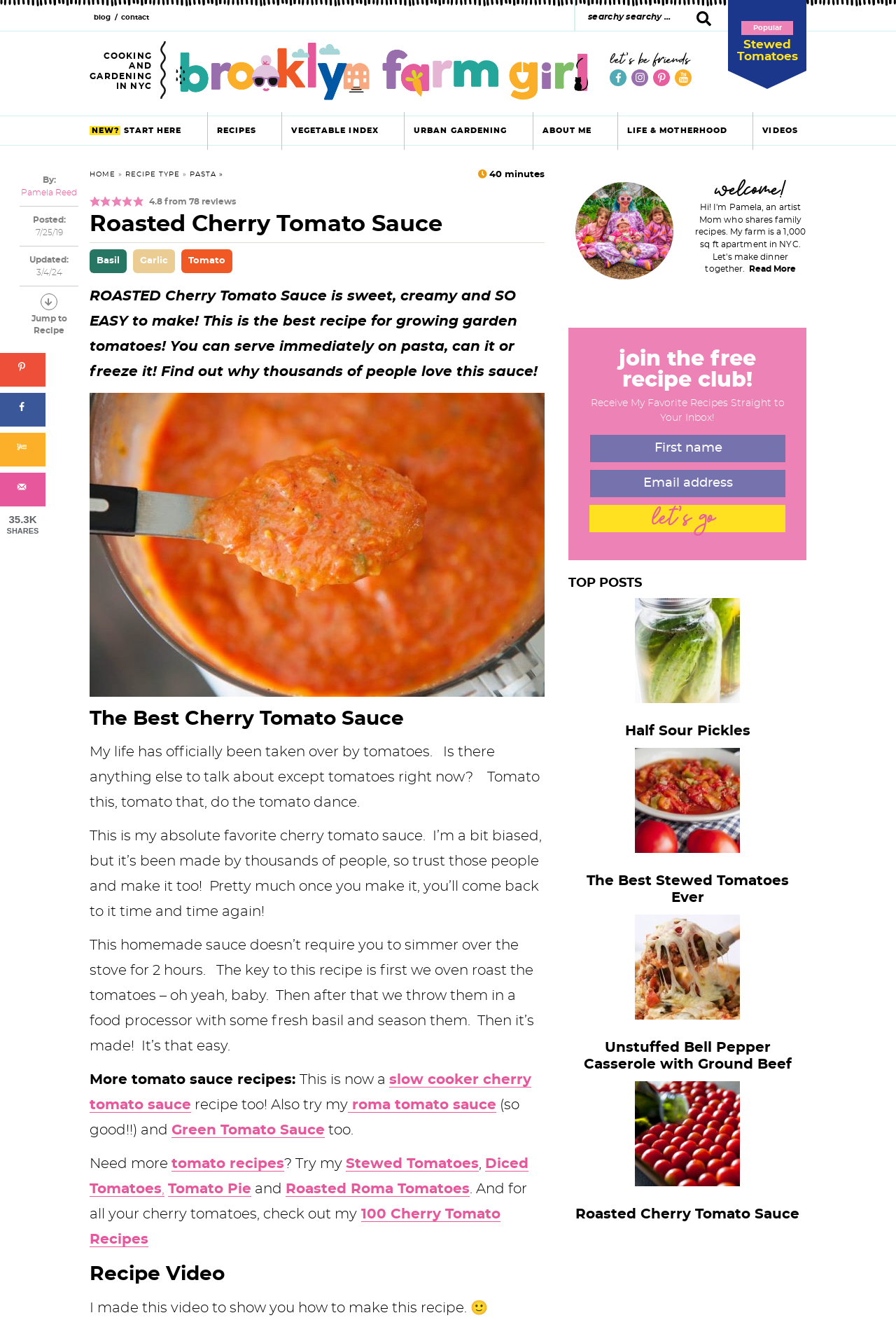What is the purpose of oven roasting the tomatoes?
Based on the content of the image, thoroughly explain and answer the question.

I found the purpose of oven roasting the tomatoes by reading the text in the recipe section. It says 'The key to this recipe is first we oven roast the tomatoes – oh yeah, baby. Then after that we throw them in a food processor with some fresh basil and season them. Then it’s made!' which indicates that oven roasting is a step in making the sauce.